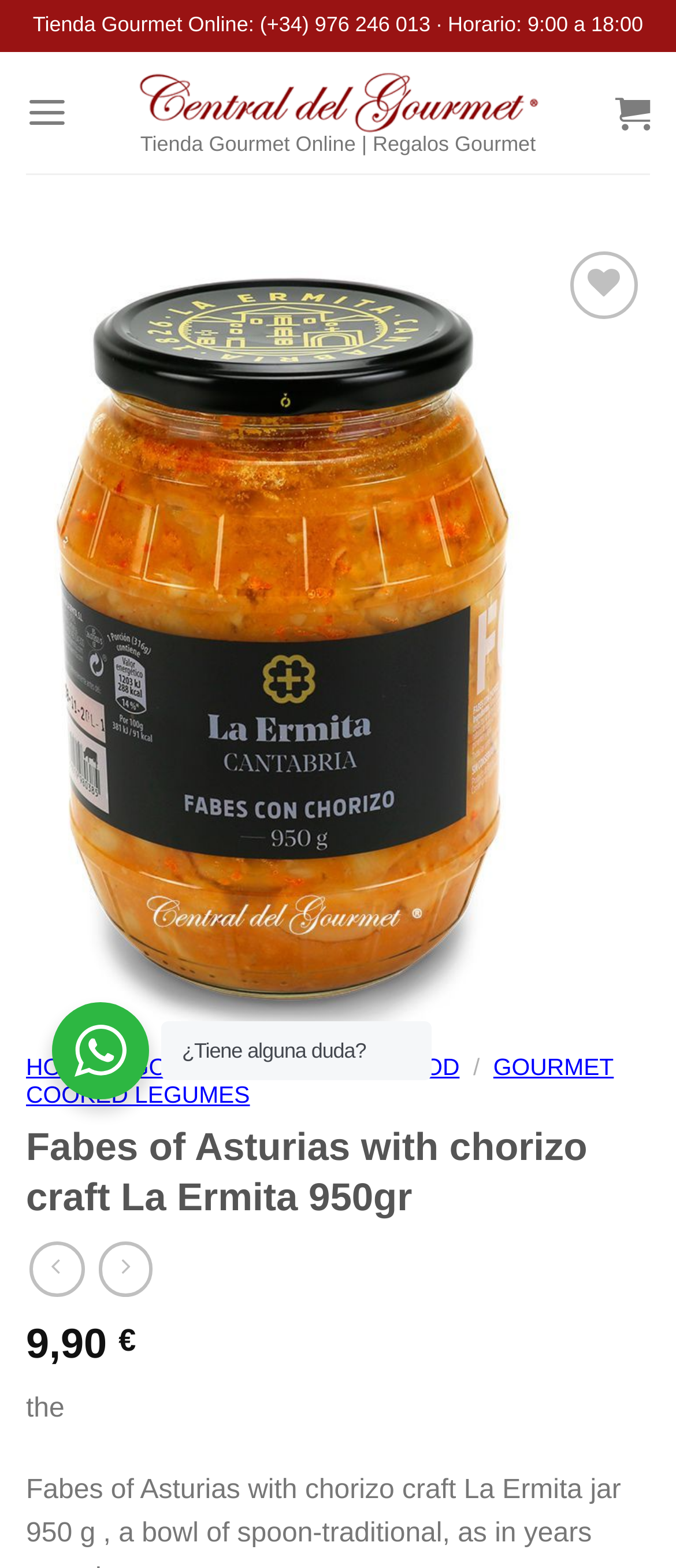Please provide a comprehensive response to the question below by analyzing the image: 
What is the weight of the Fabes of Asturias with chorizo craft La Ermita?

The weight can be found in the heading element that says 'Fabes of Asturias with chorizo craft La Ermita 950gr'.